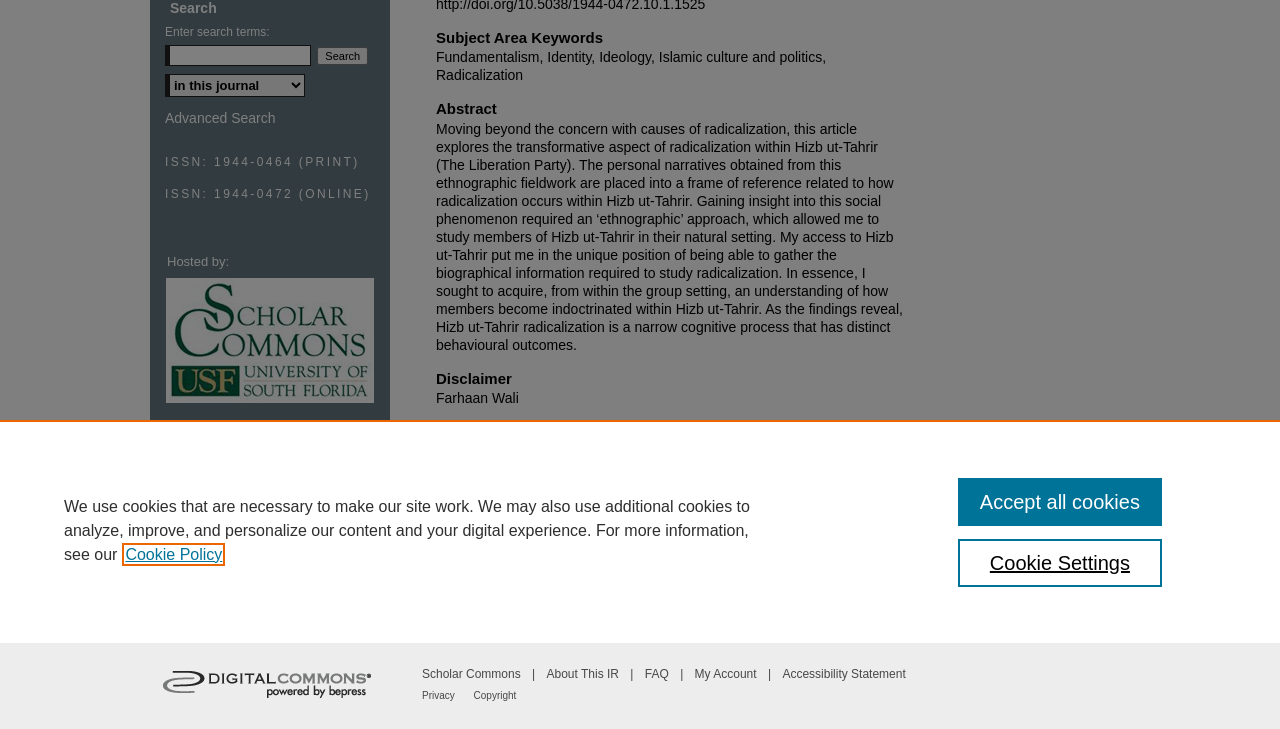Determine the bounding box coordinates of the UI element that matches the following description: "Cookie Settings". The coordinates should be four float numbers between 0 and 1 in the format [left, top, right, bottom].

[0.748, 0.739, 0.908, 0.805]